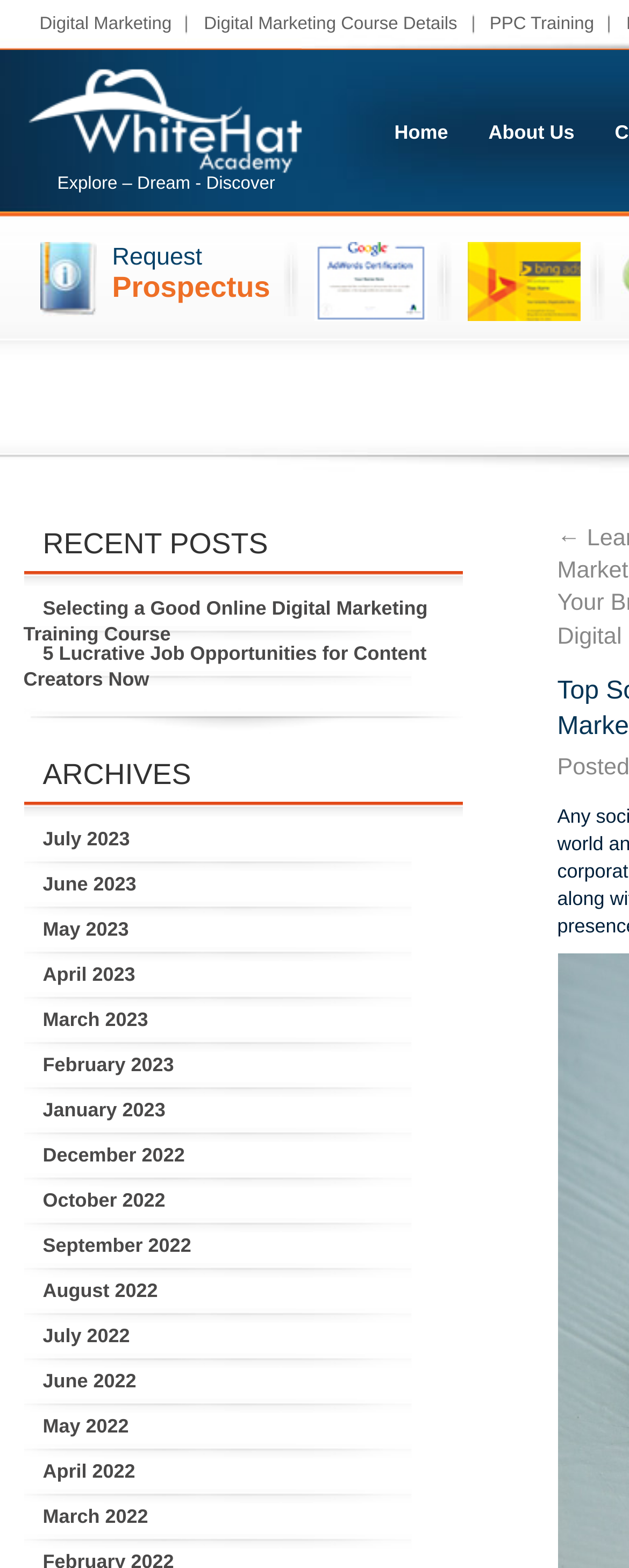Identify the bounding box coordinates of the clickable region to carry out the given instruction: "Click on Digital Marketing".

[0.037, 0.009, 0.299, 0.022]